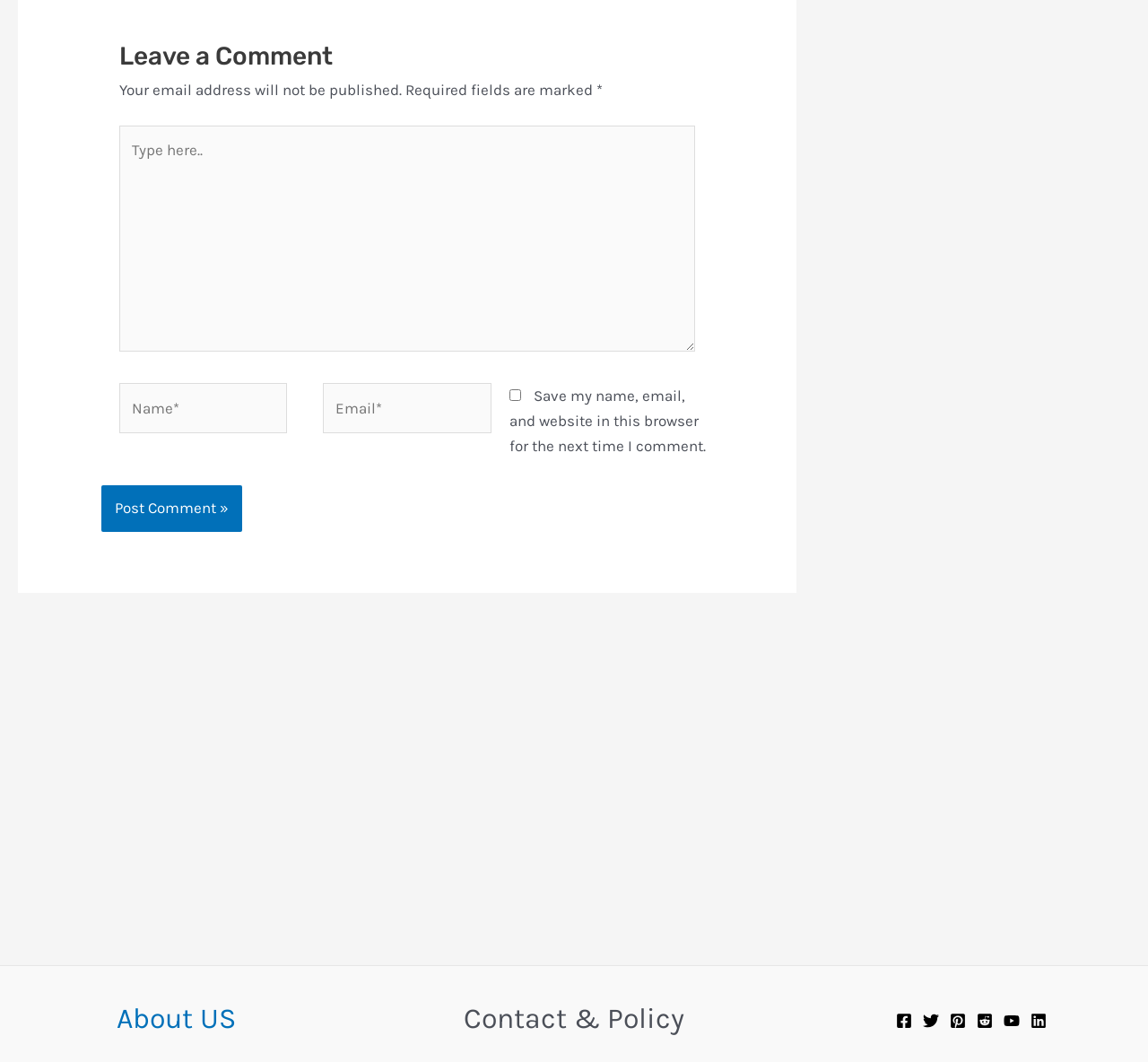Locate the bounding box coordinates of the area to click to fulfill this instruction: "Post your comment". The bounding box should be presented as four float numbers between 0 and 1, in the order [left, top, right, bottom].

[0.089, 0.457, 0.211, 0.5]